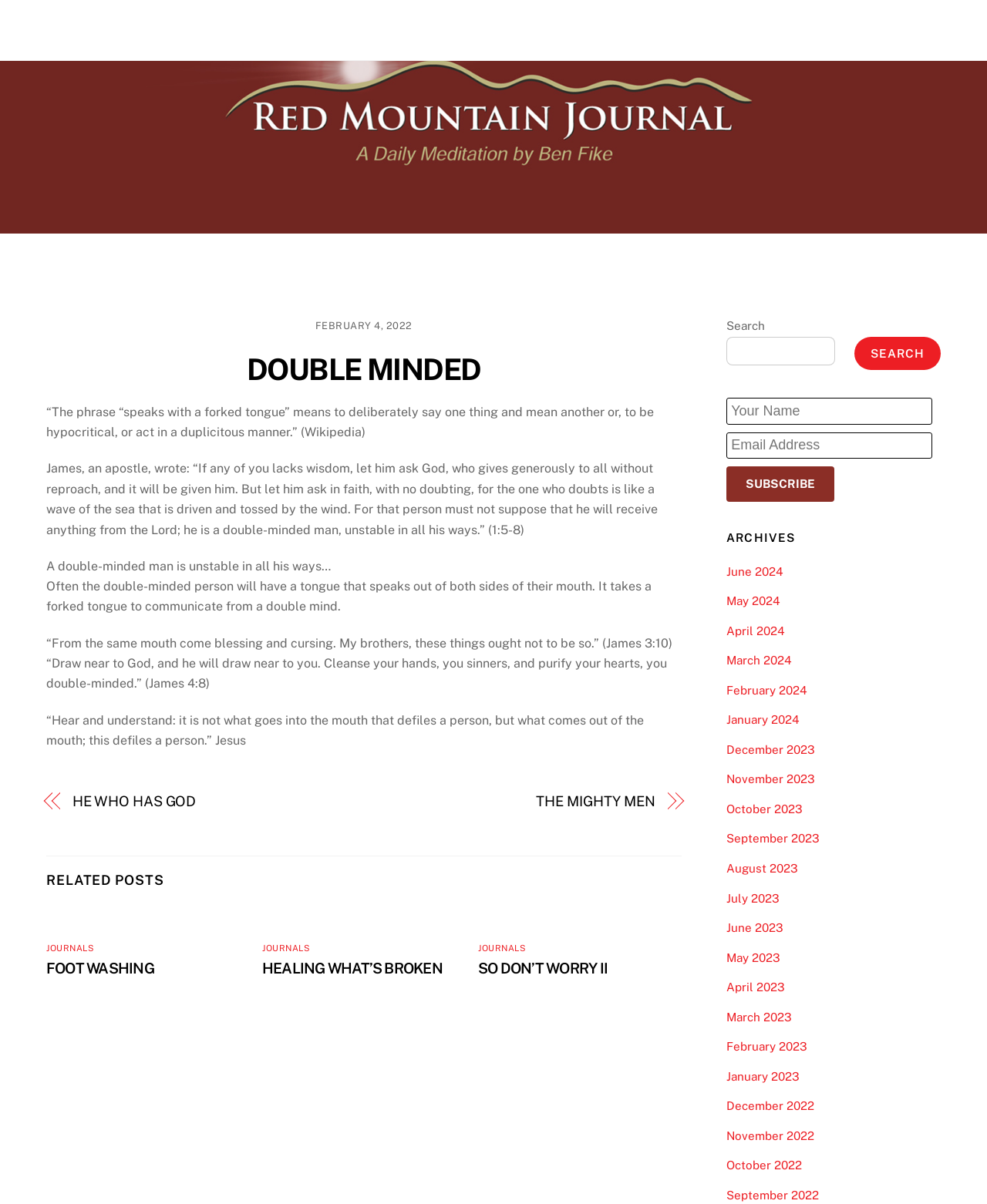Given the element description: "Advertise", predict the bounding box coordinates of this UI element. The coordinates must be four float numbers between 0 and 1, given as [left, top, right, bottom].

None